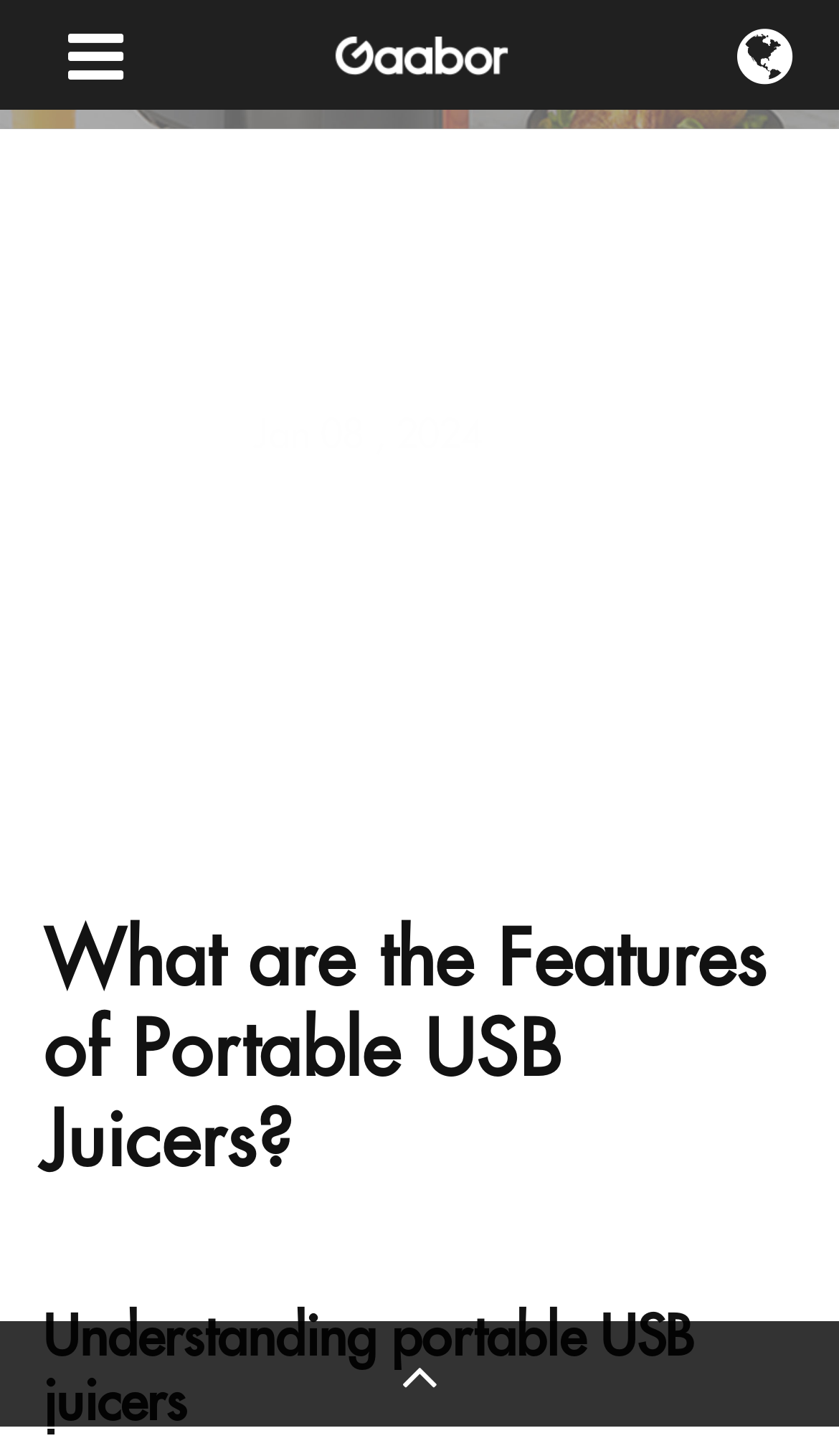Please provide a brief answer to the following inquiry using a single word or phrase:
Is there a way to go back to the top of the page?

Yes